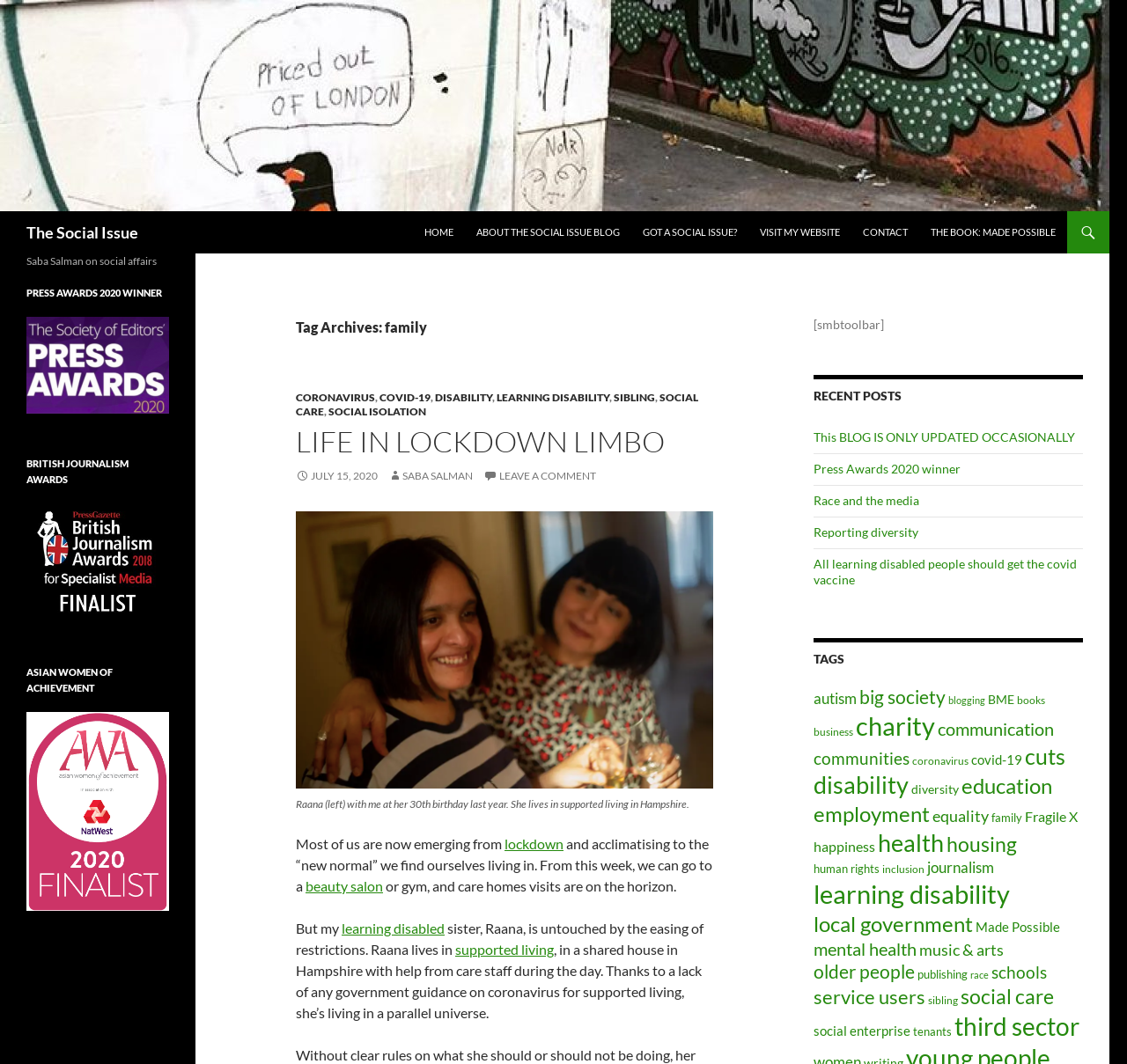Identify the bounding box coordinates of the clickable section necessary to follow the following instruction: "Read the recent post 'LIFE IN LOCKDOWN LIMBO'". The coordinates should be presented as four float numbers from 0 to 1, i.e., [left, top, right, bottom].

[0.262, 0.4, 0.633, 0.43]